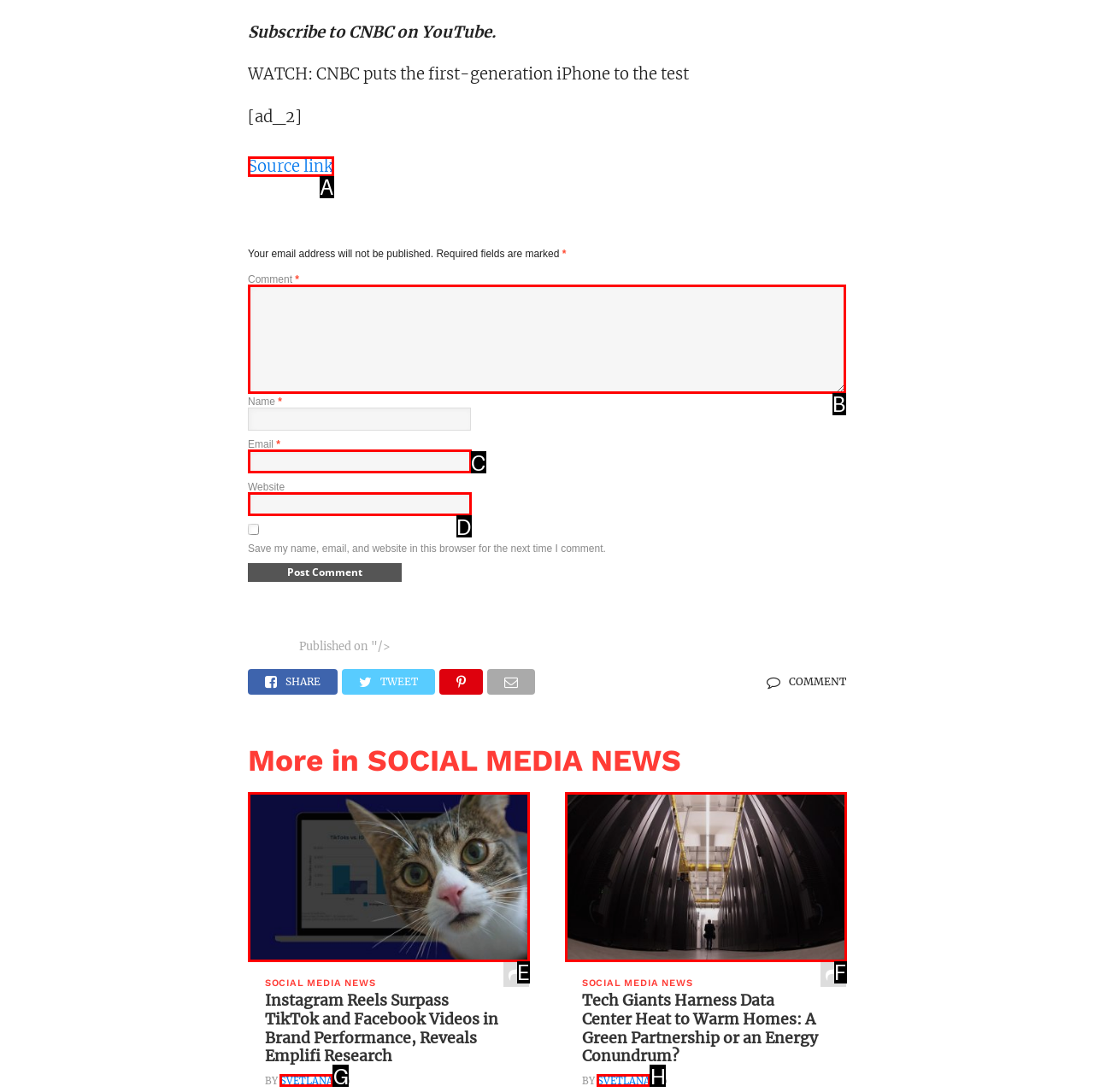Choose the HTML element that needs to be clicked for the given task: Enter a comment Respond by giving the letter of the chosen option.

B